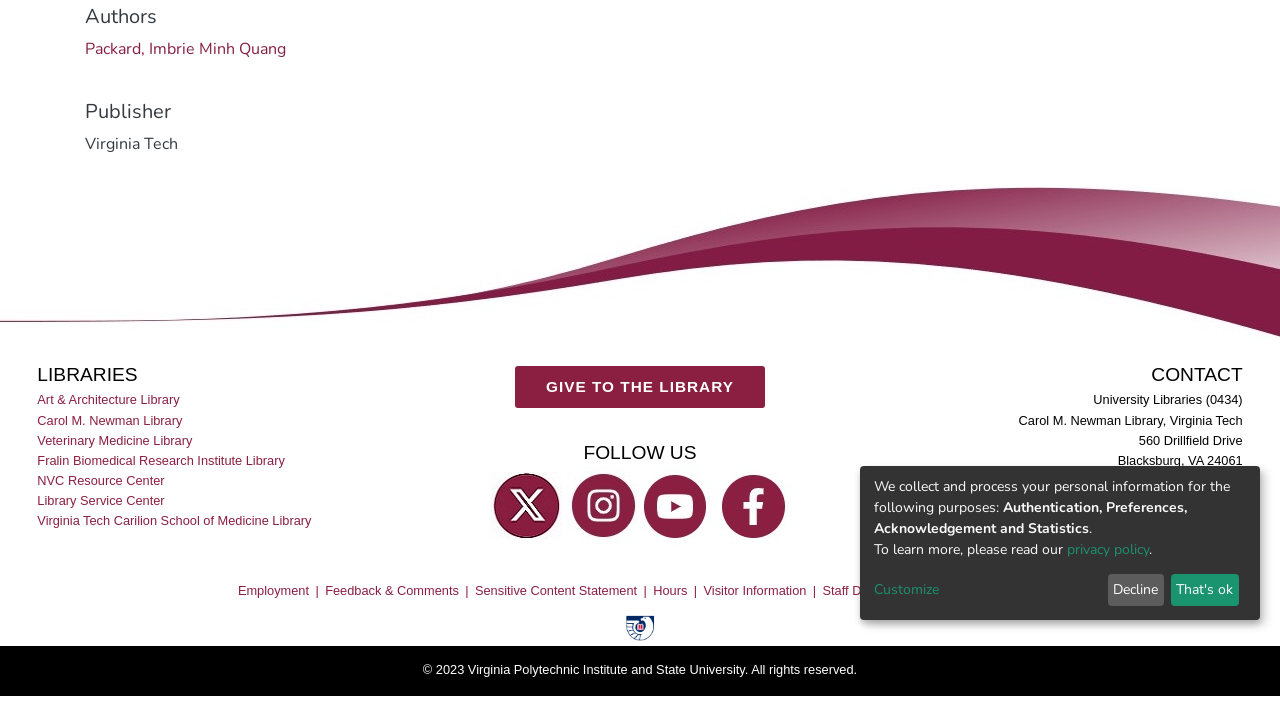Extract the bounding box coordinates for the UI element described by the text: "GIVE TO THE LIBRARY". The coordinates should be in the form of [left, top, right, bottom] with values between 0 and 1.

[0.403, 0.508, 0.597, 0.567]